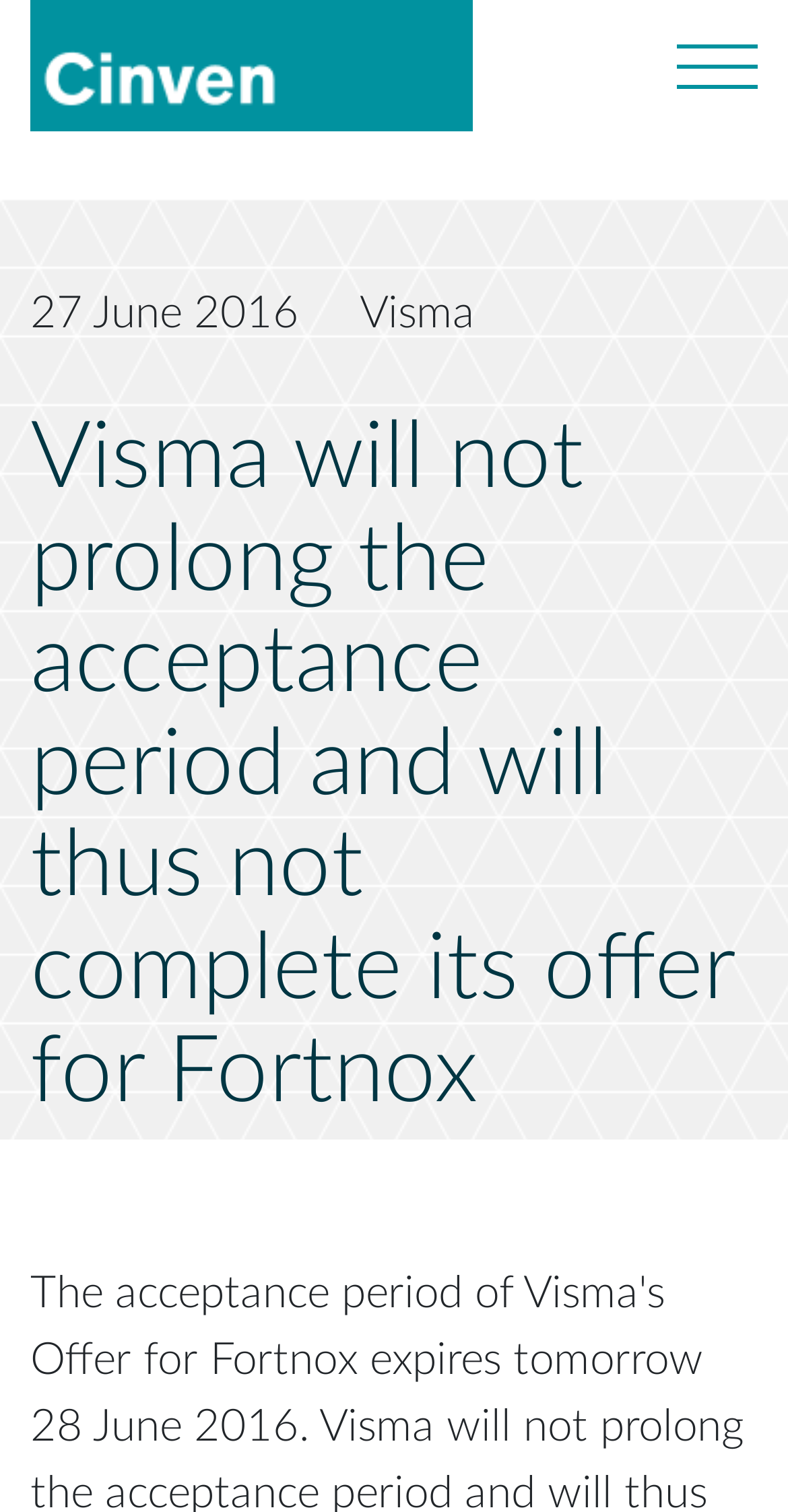Deliver a detailed narrative of the webpage's visual and textual elements.

The webpage appears to be a news article page from Cinven, a European private equity firm. At the top left corner, there is a link to Cinven's main page, accompanied by a Cinven logo image. To the right of the logo, there is a button, but its purpose is unclear.

Below the top section, there is a table layout that occupies most of the page. Within this layout, there are two lines of text. The first line contains the date "27 June 2016" on the left and the company name "Visma" on the right. The second line is a heading that spans the entire width of the layout, stating "Visma will not prolong the acceptance period and will thus not complete its offer for Fortnox". This heading is the main title of the news article.